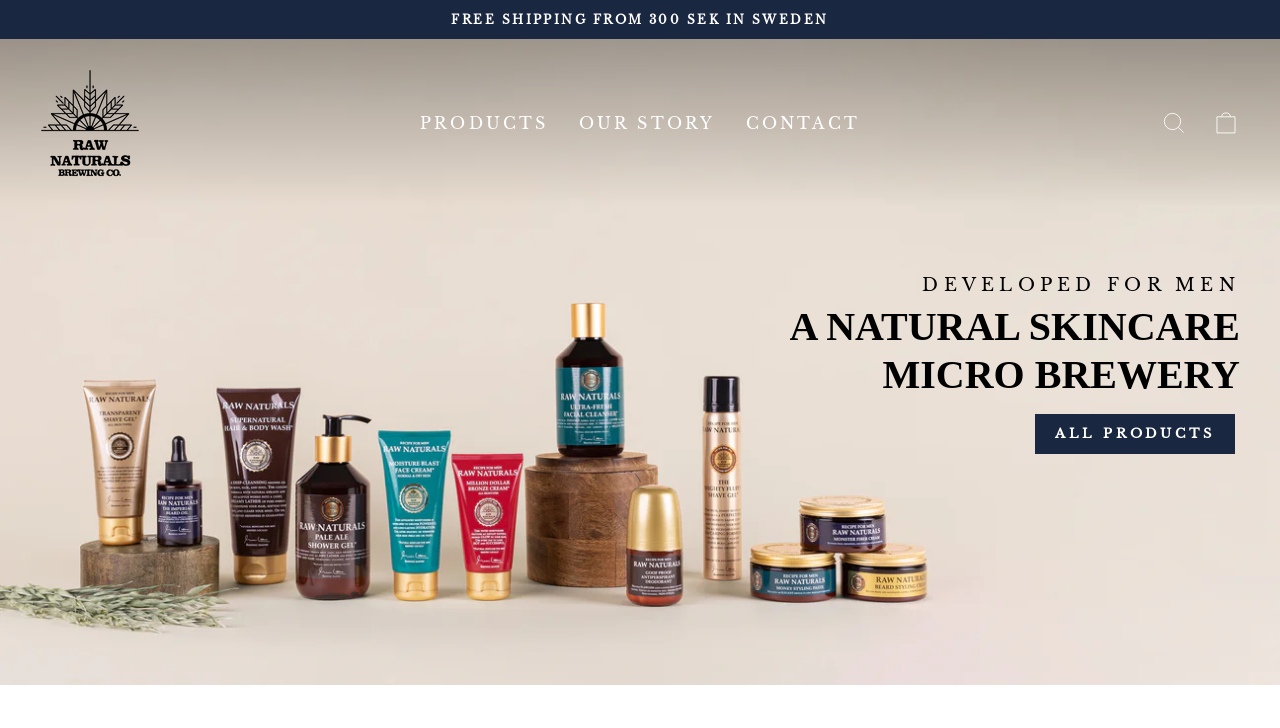Respond to the following question with a brief word or phrase:
What is the main category of products?

Skincare